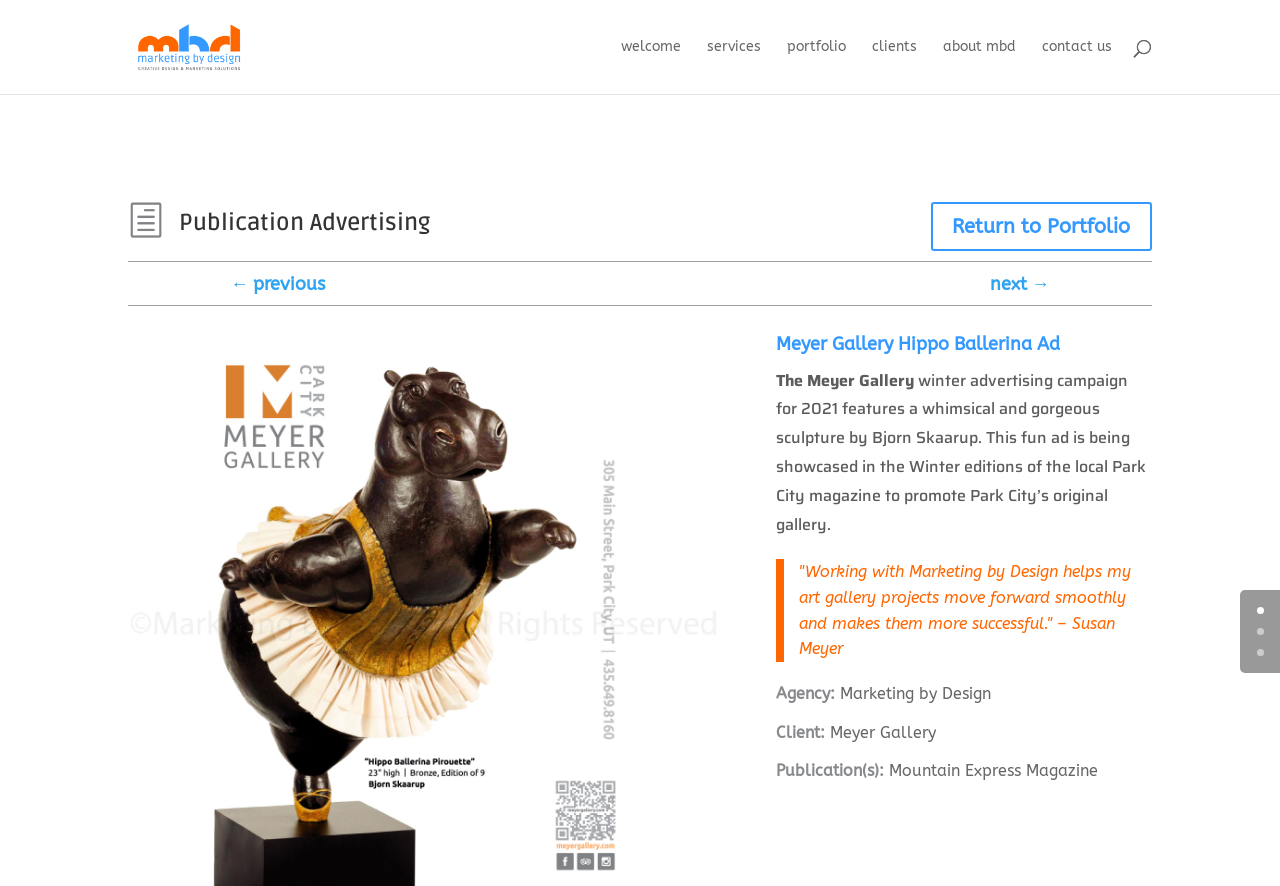Identify the bounding box coordinates of the region that should be clicked to execute the following instruction: "go to next page".

[0.773, 0.308, 0.82, 0.335]